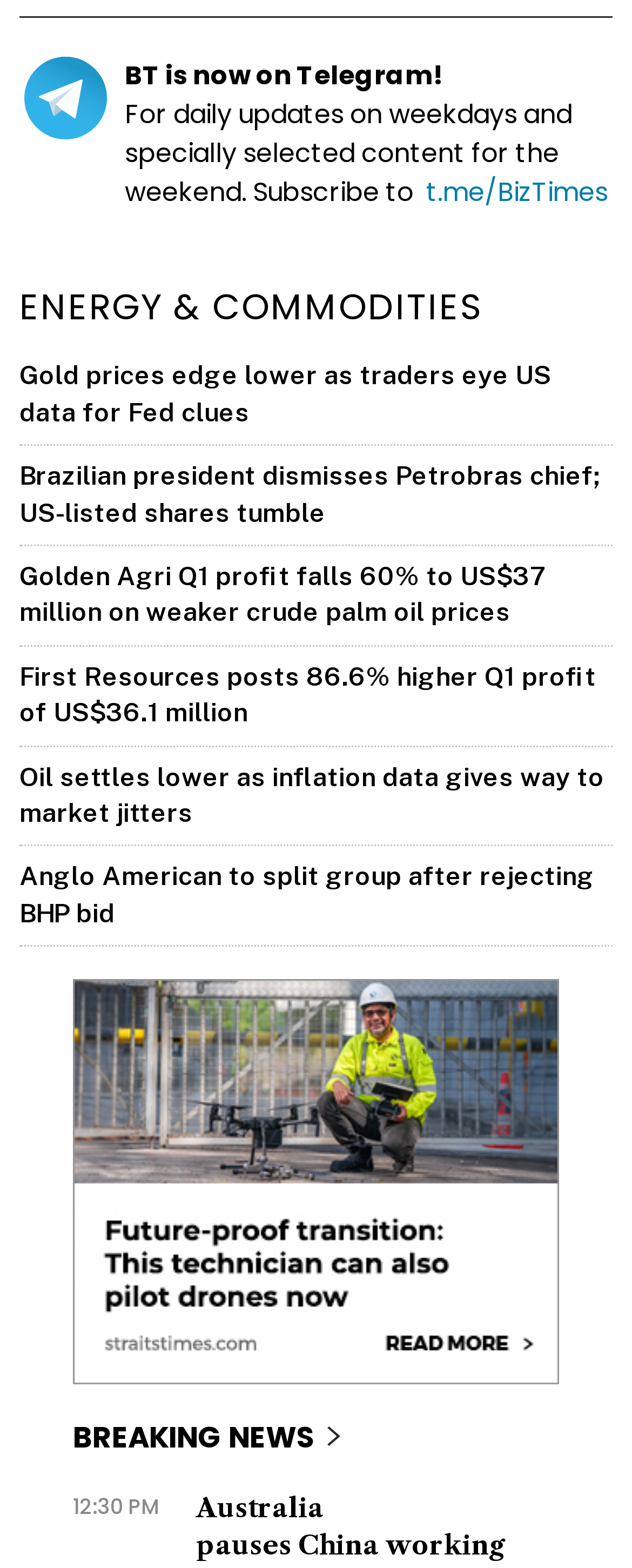Please use the details from the image to answer the following question comprehensively:
What is the category of the first news article?

The first news article is categorized under 'ENERGY & COMMODITIES' as indicated by the heading above the article.